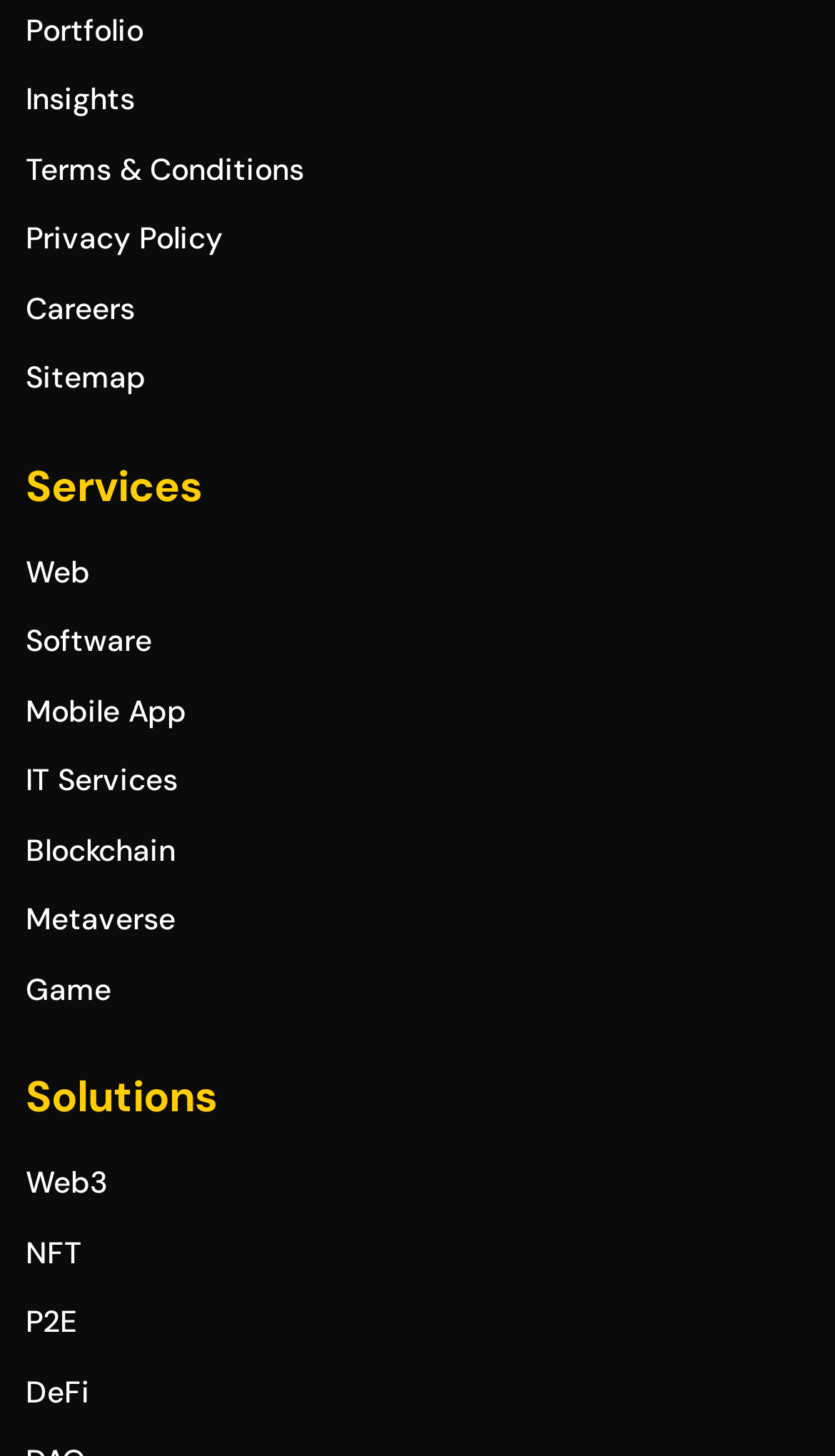Please identify the bounding box coordinates of where to click in order to follow the instruction: "View portfolio".

[0.031, 0.007, 0.172, 0.033]